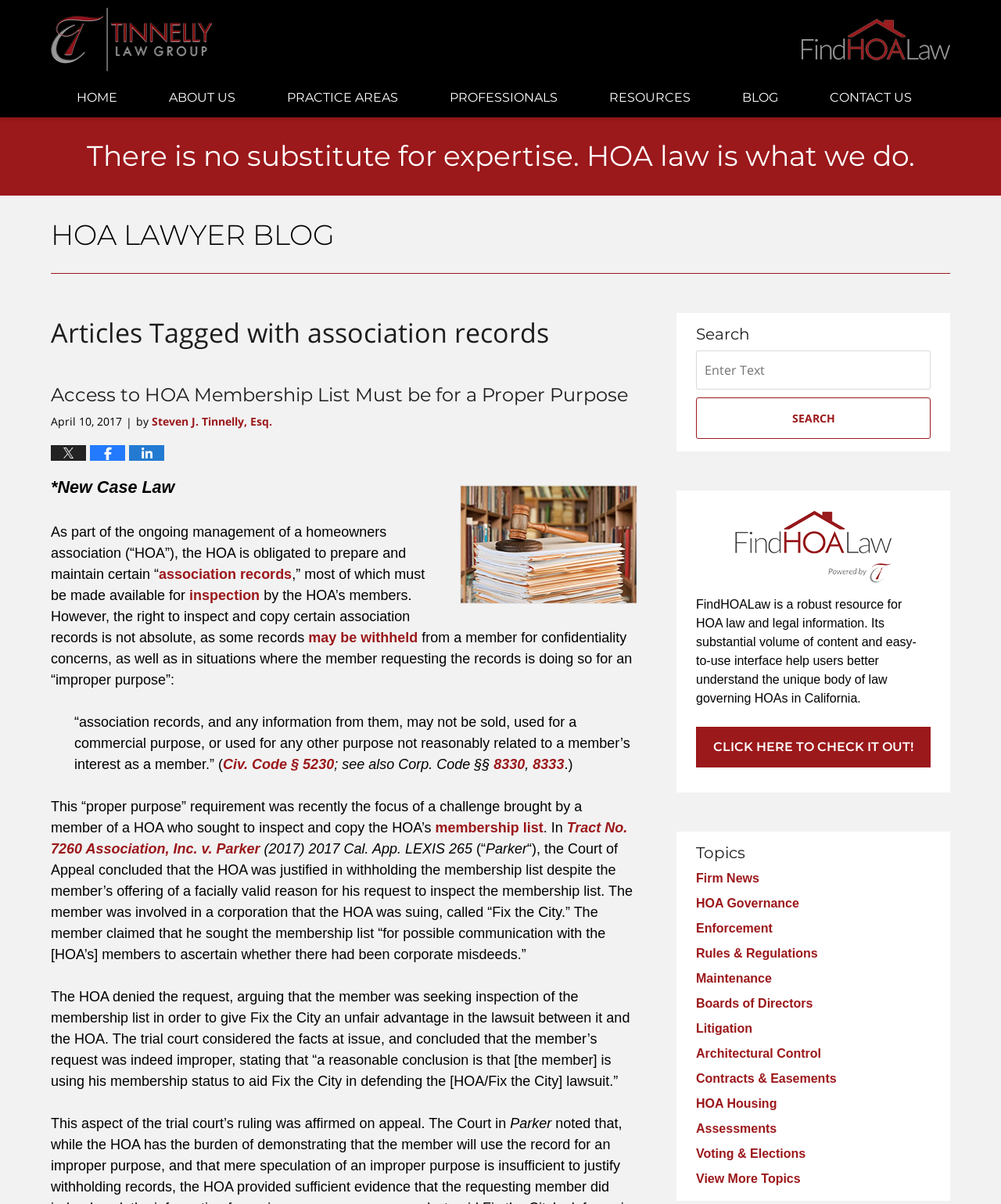Please extract and provide the main headline of the webpage.

Articles Tagged with association records